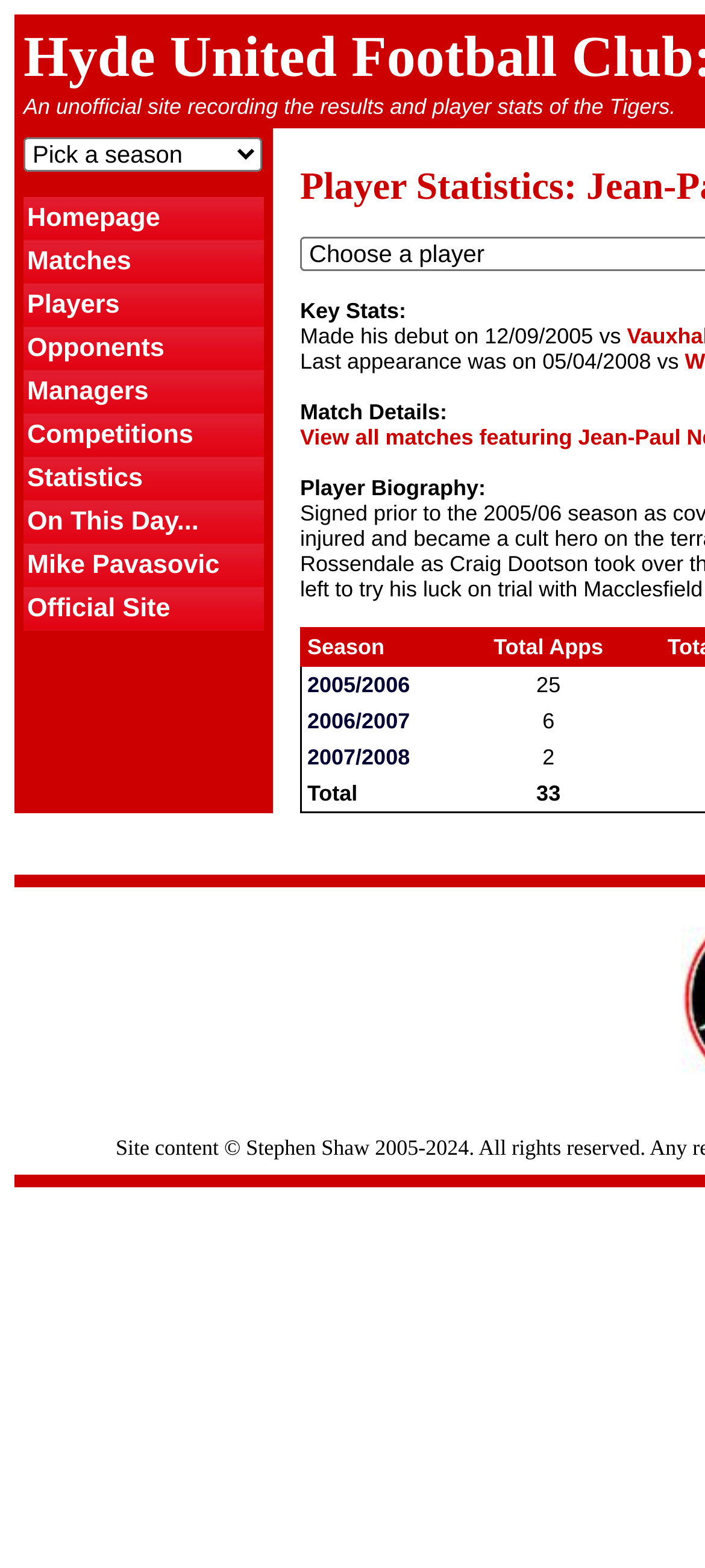Please look at the image and answer the question with a detailed explanation: What is the player's debut date?

The player's debut date can be found in the StaticText element with the text 'Made his debut on 12/09/2005 vs'. This element is located in the LayoutTableCell with the bounding box coordinates [0.426, 0.206, 0.889, 0.222].